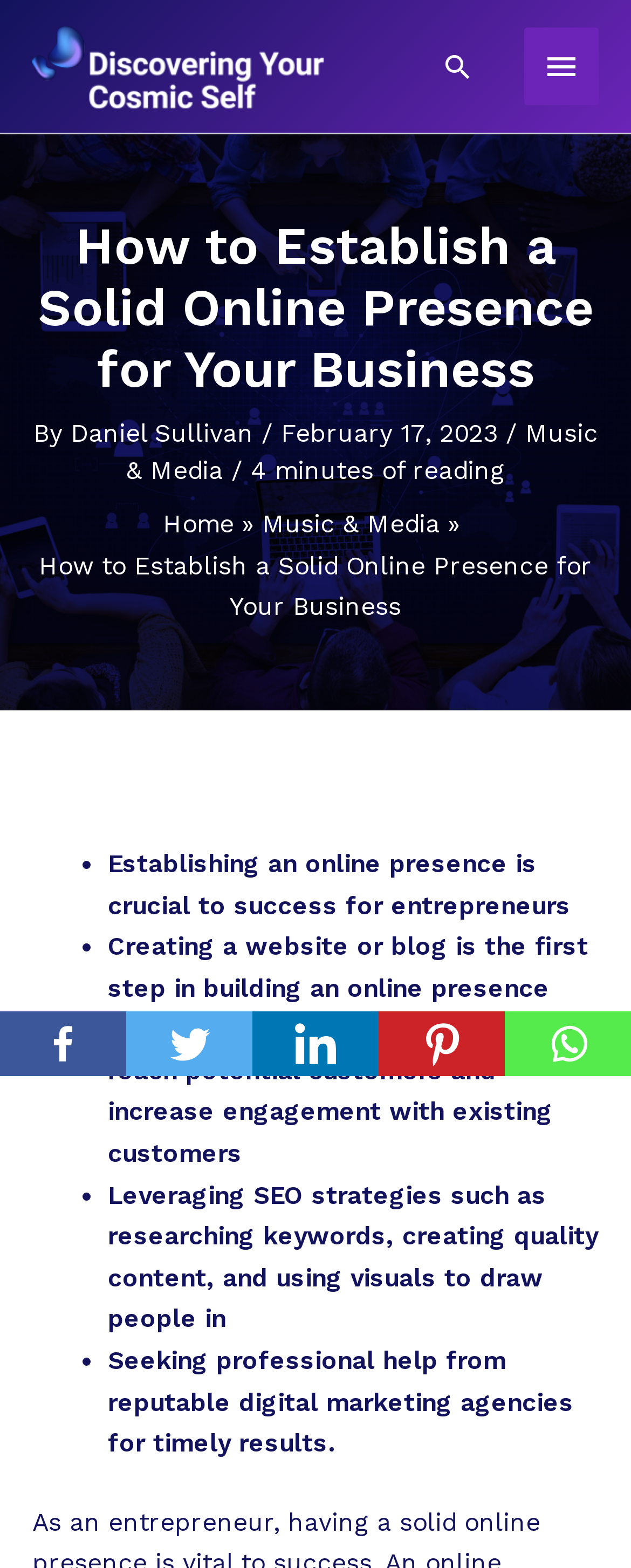Could you provide the bounding box coordinates for the portion of the screen to click to complete this instruction: "Search for something"?

[0.699, 0.032, 0.751, 0.053]